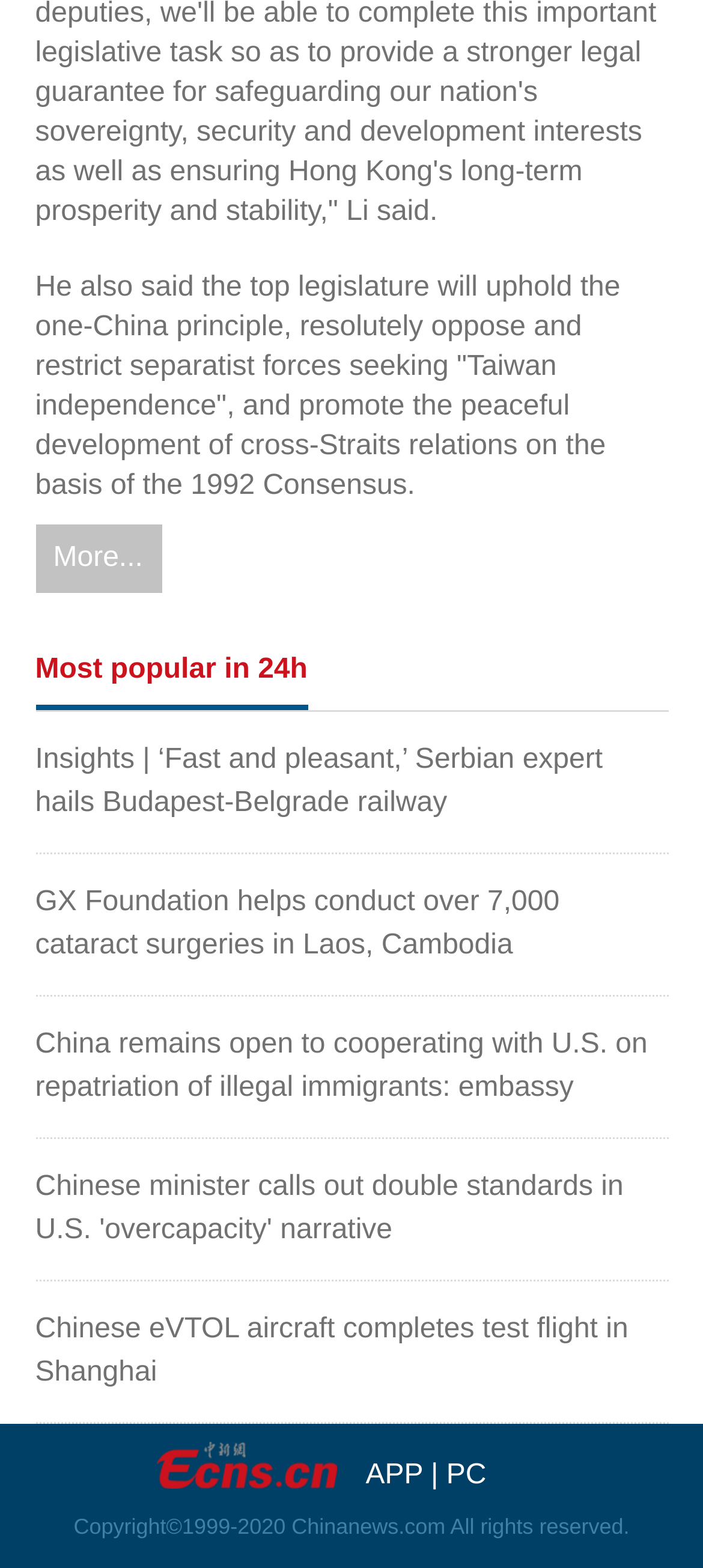Please find the bounding box coordinates of the element that you should click to achieve the following instruction: "Switch to PC version". The coordinates should be presented as four float numbers between 0 and 1: [left, top, right, bottom].

[0.635, 0.931, 0.692, 0.95]